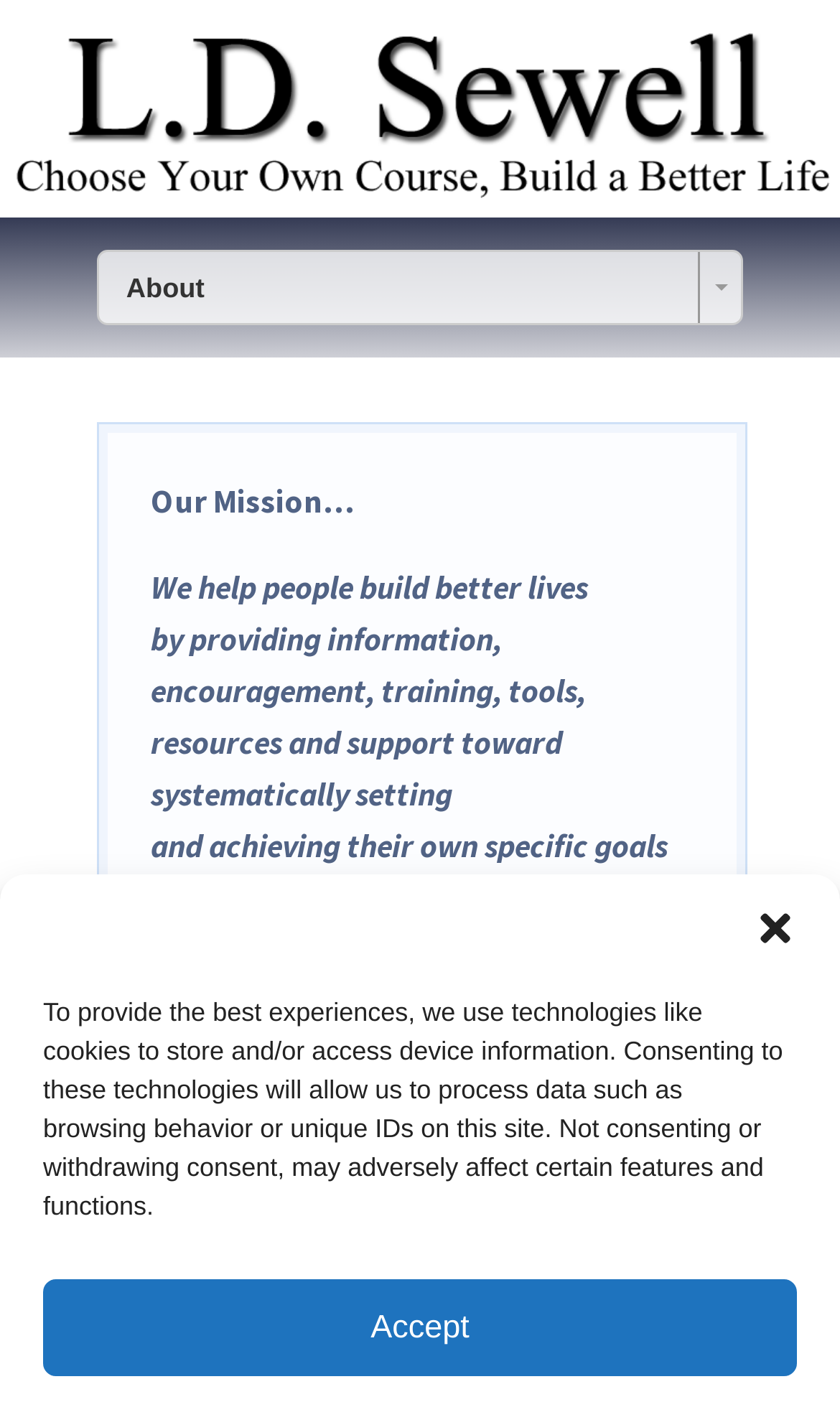Answer the question with a brief word or phrase:
What is the topic of the 'About' section?

About L.D. Sewell